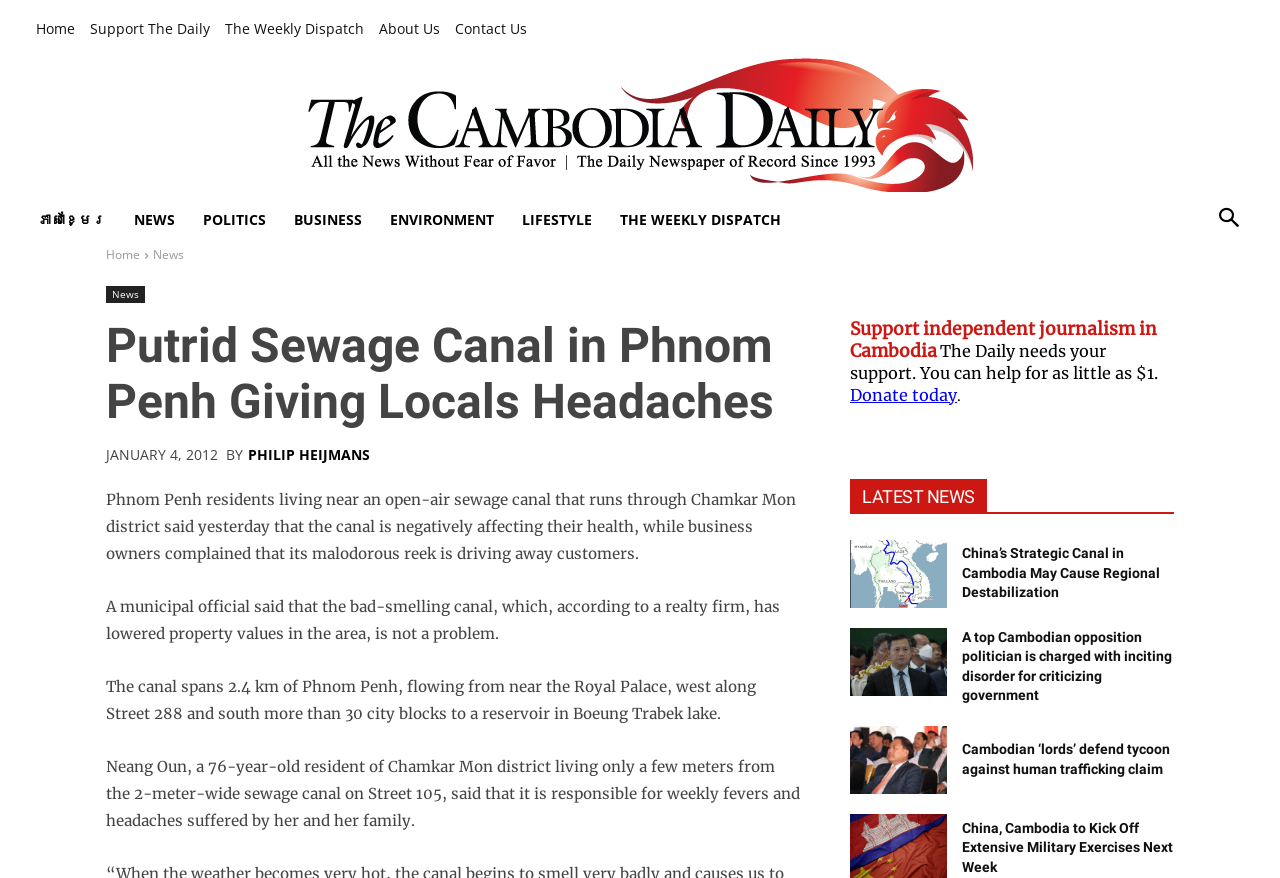Identify the bounding box coordinates of the clickable section necessary to follow the following instruction: "Read the latest news 'China’s Strategic Canal in Cambodia May Cause Regional Destabilization'". The coordinates should be presented as four float numbers from 0 to 1, i.e., [left, top, right, bottom].

[0.664, 0.615, 0.74, 0.692]